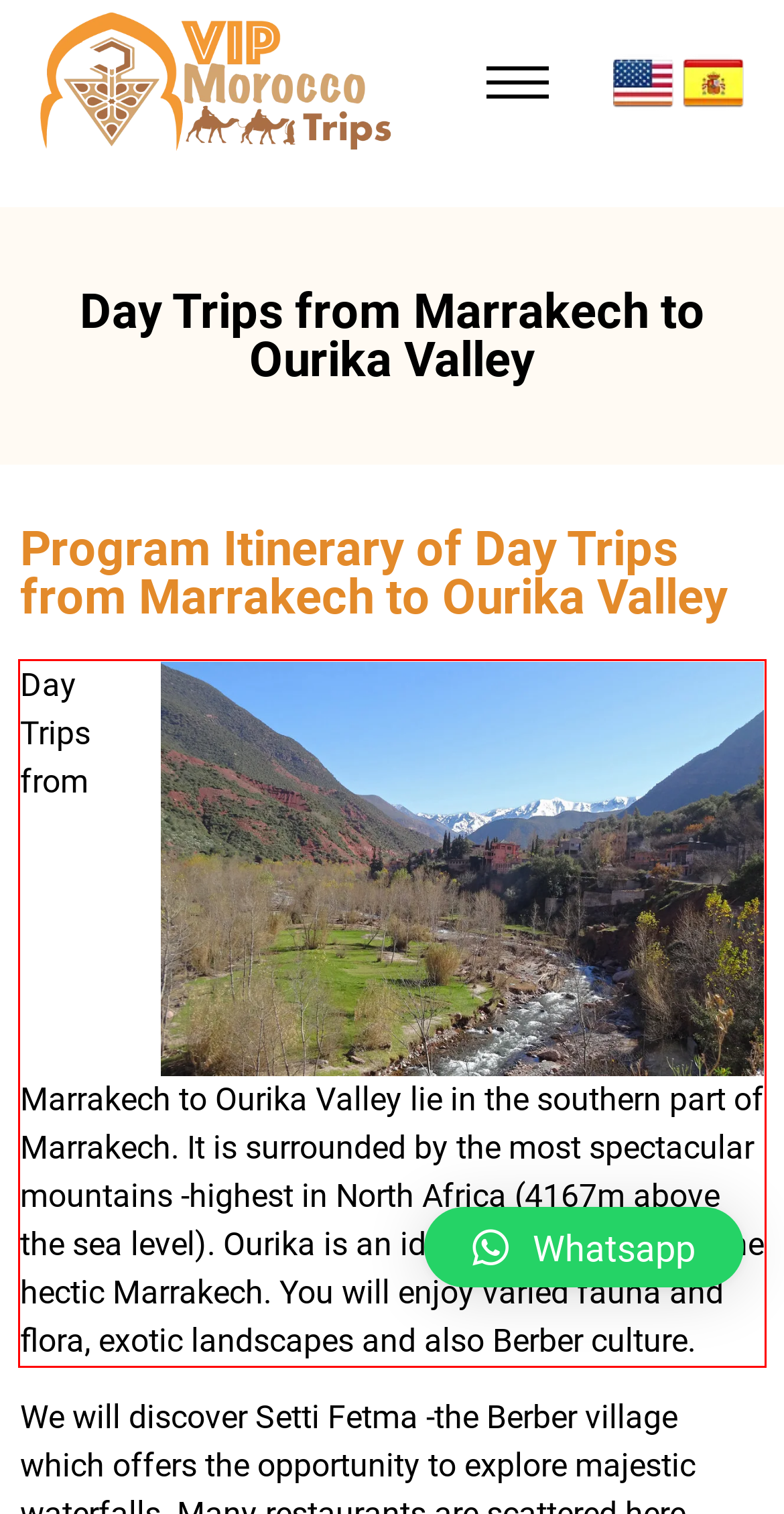Given a screenshot of a webpage containing a red rectangle bounding box, extract and provide the text content found within the red bounding box.

Day Trips from Marrakech to Ourika Valley lie in the southern part of Marrakech. It is surrounded by the most spectacular mountains -highest in North Africa (4167m above the sea level). Ourika is an ideal destination from the hectic Marrakech. You will enjoy varied fauna and flora, exotic landscapes and also Berber culture.